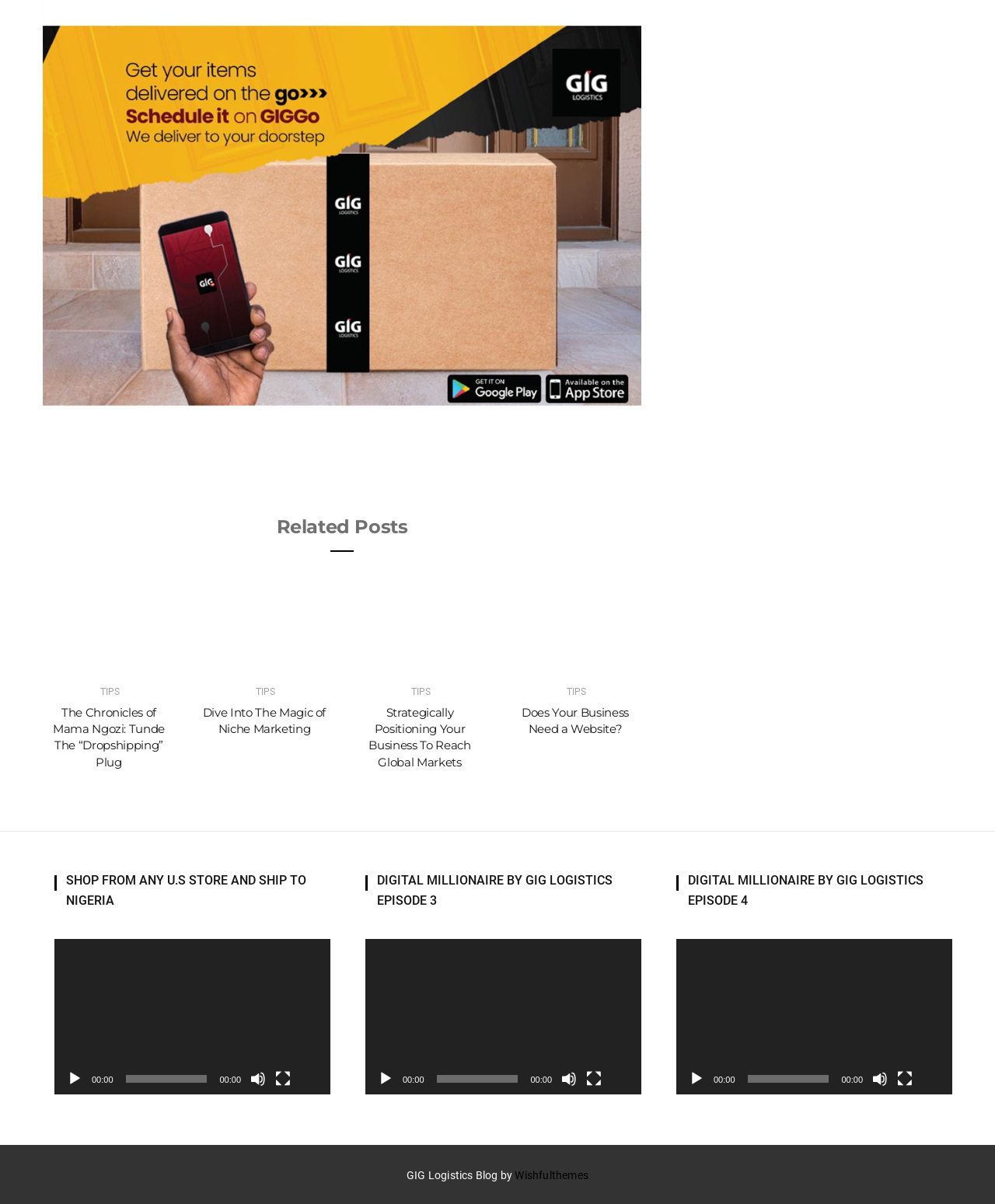What is the name of the app mentioned at the top?
Look at the image and answer the question with a single word or phrase.

GIGGo